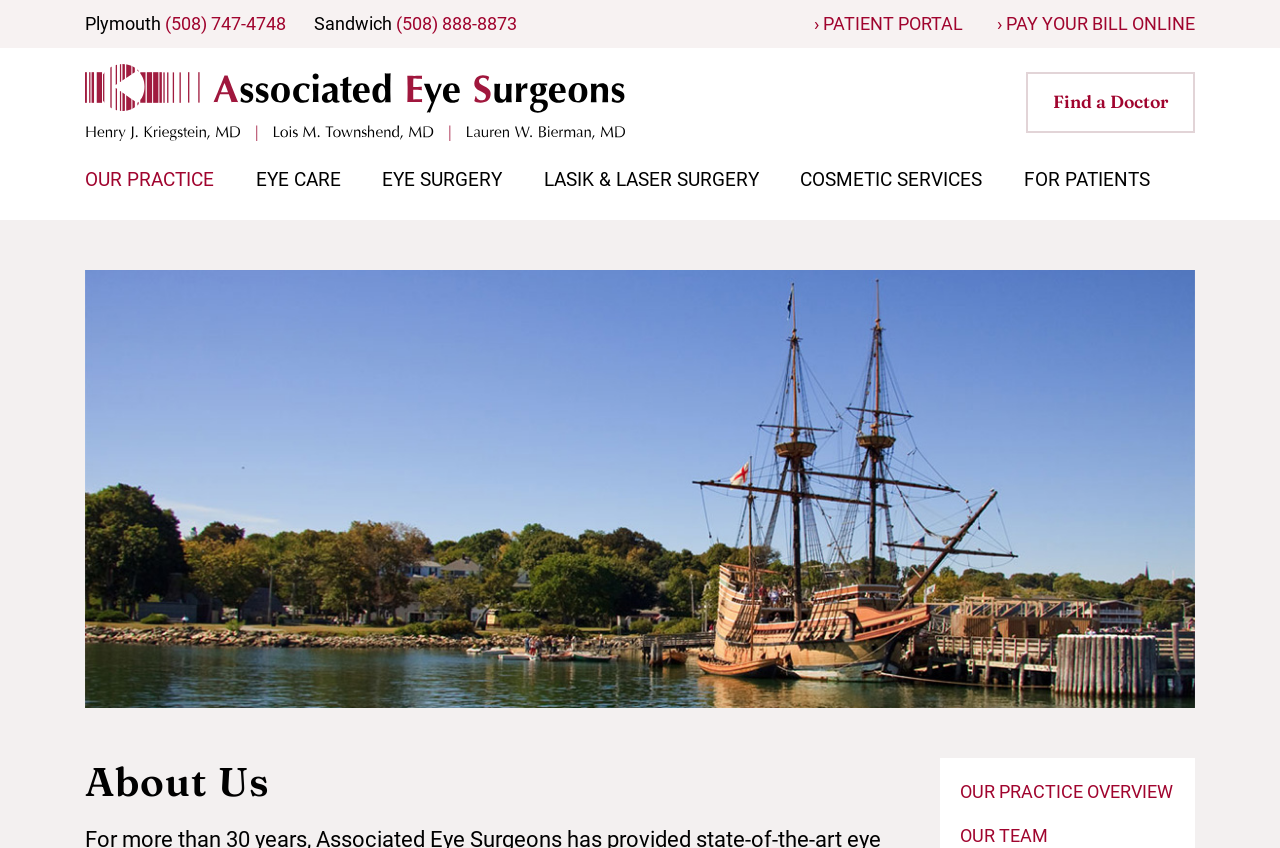Using the format (top-left x, top-left y, bottom-right x, bottom-right y), and given the element description, identify the bounding box coordinates within the screenshot: › Pay Your Bill Online

[0.779, 0.017, 0.934, 0.04]